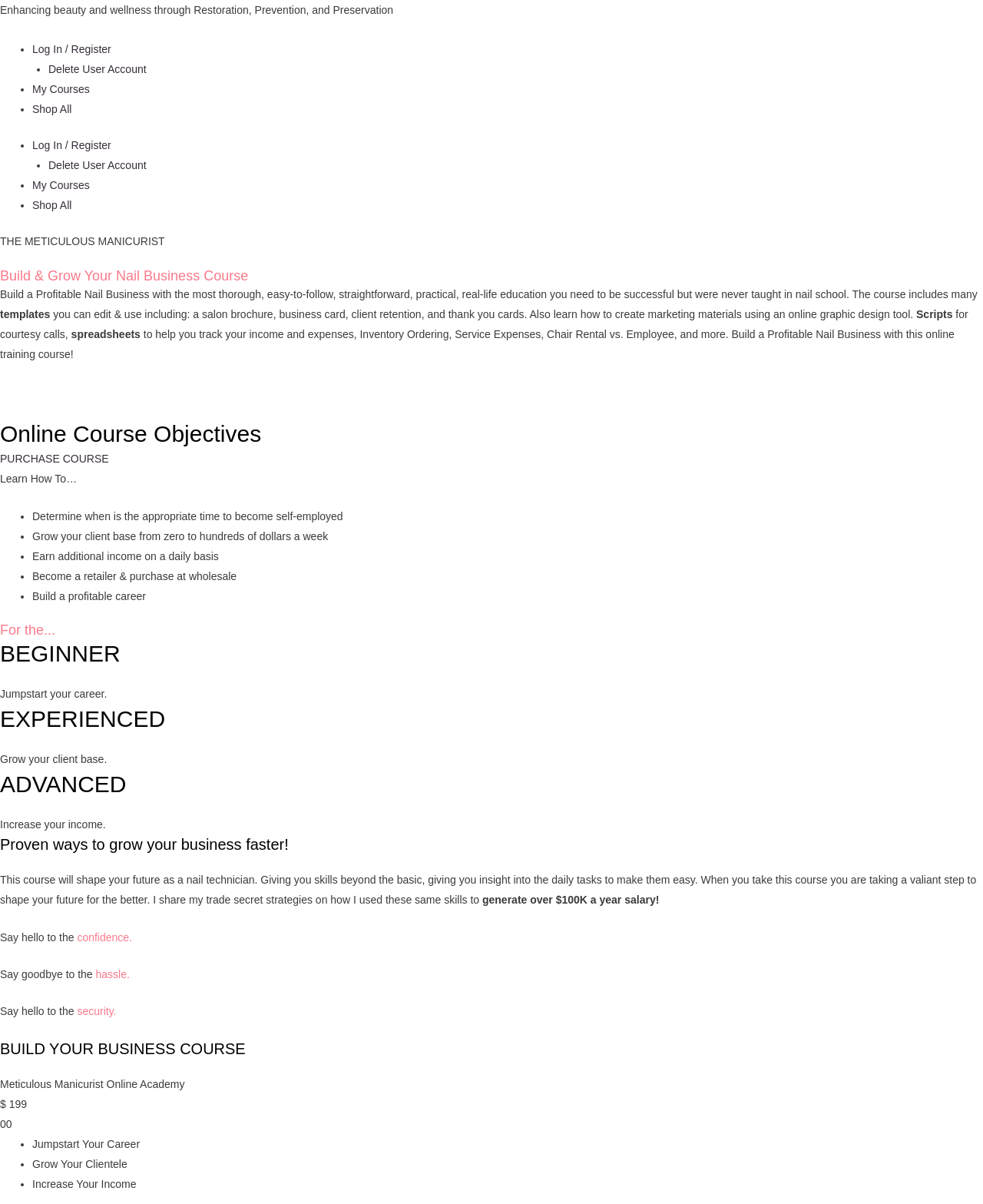Please determine the bounding box coordinates for the UI element described here. Use the format (top-left x, top-left y, bottom-right x, bottom-right y) with values bounded between 0 and 1: Homepage

None